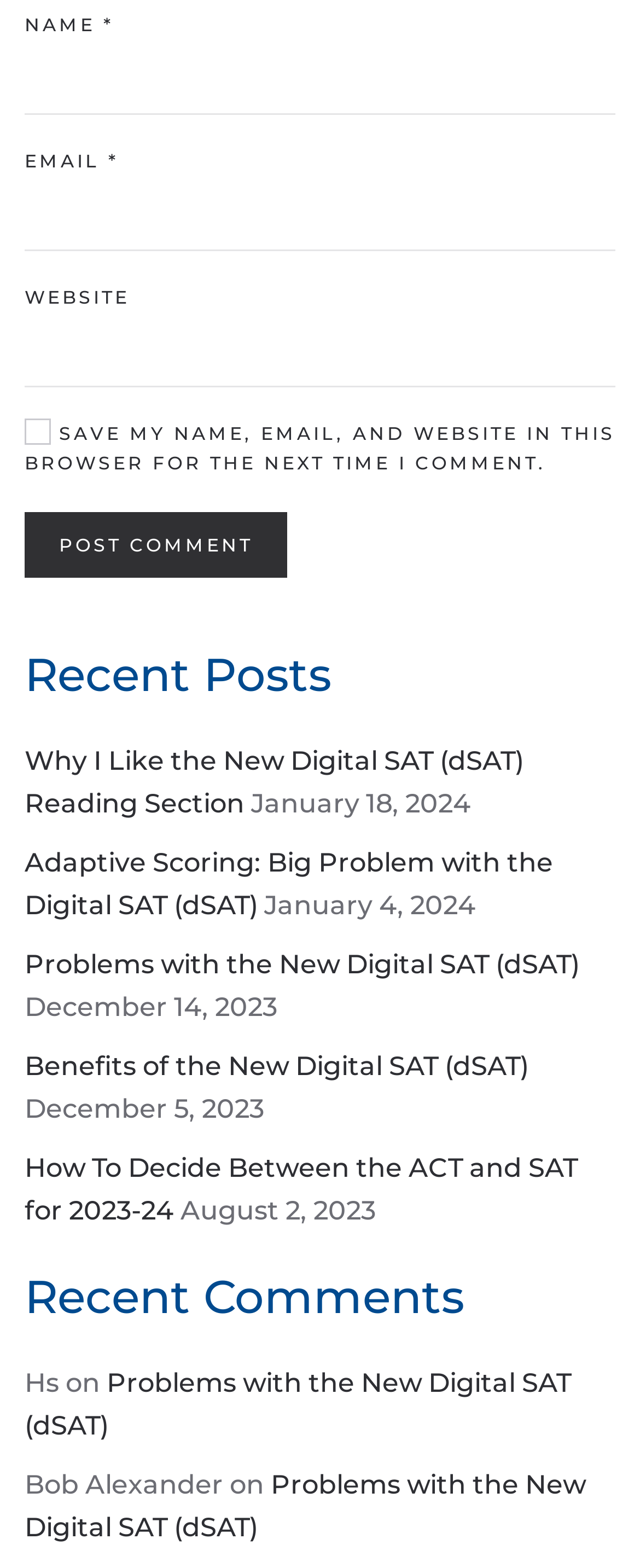Please identify the bounding box coordinates of the element's region that needs to be clicked to fulfill the following instruction: "Enter name". The bounding box coordinates should consist of four float numbers between 0 and 1, i.e., [left, top, right, bottom].

[0.038, 0.032, 0.962, 0.073]